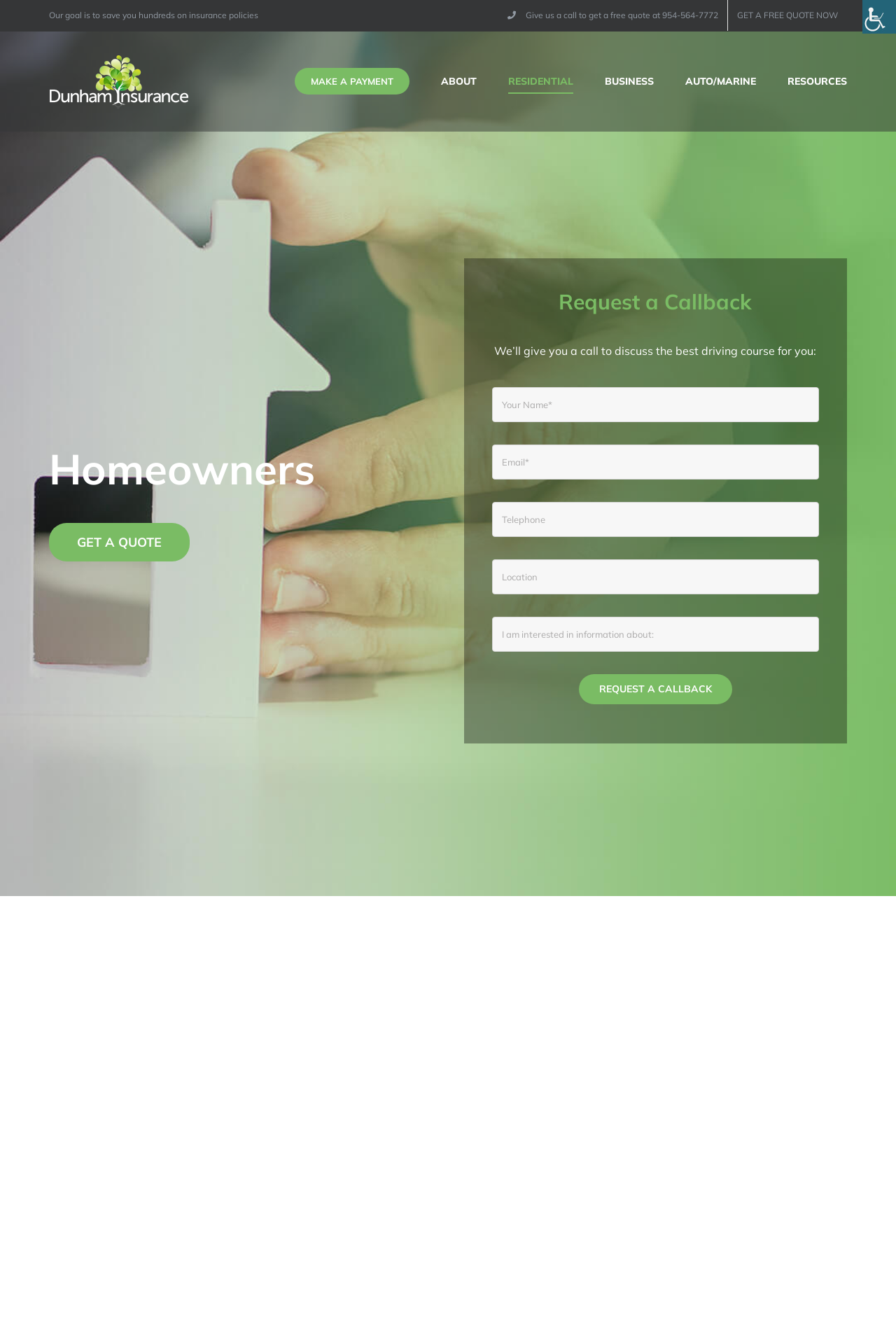Locate the bounding box coordinates of the clickable part needed for the task: "Make a payment".

[0.329, 0.024, 0.457, 0.098]